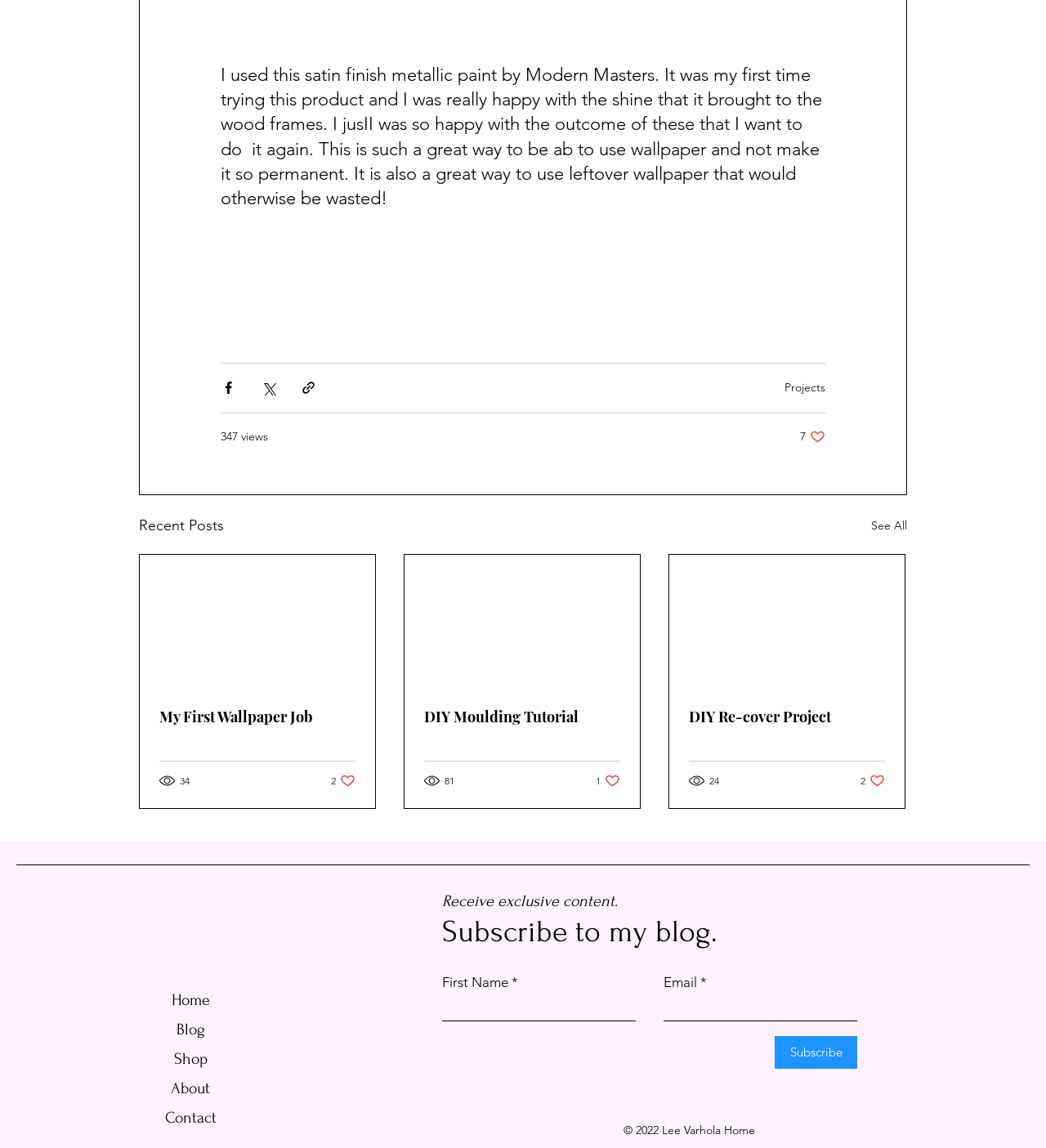How many views does the 'DIY Moulding Tutorial' post have?
Refer to the screenshot and answer in one word or phrase.

81 views